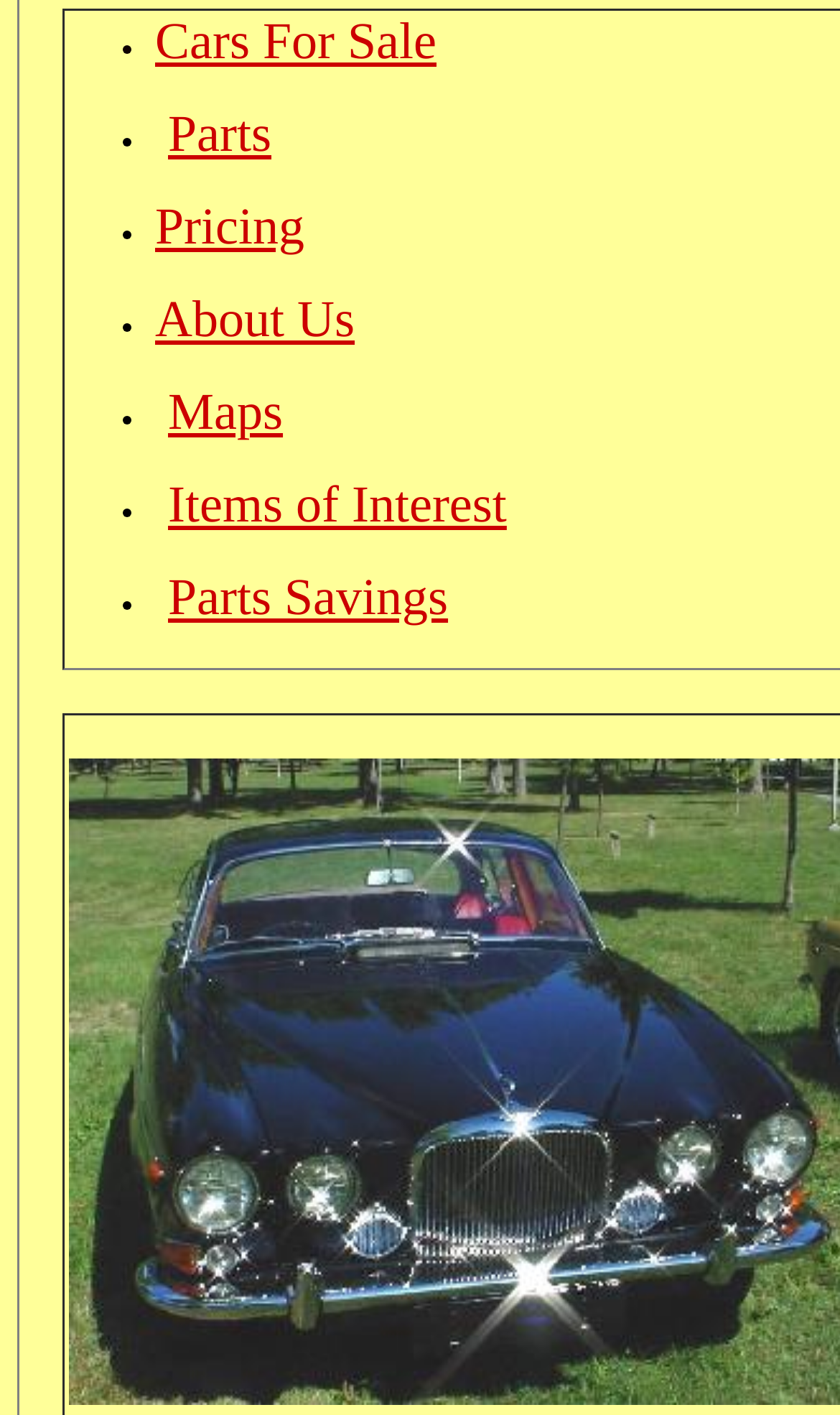Find the bounding box coordinates for the UI element whose description is: "Parts". The coordinates should be four float numbers between 0 and 1, in the format [left, top, right, bottom].

[0.2, 0.076, 0.323, 0.116]